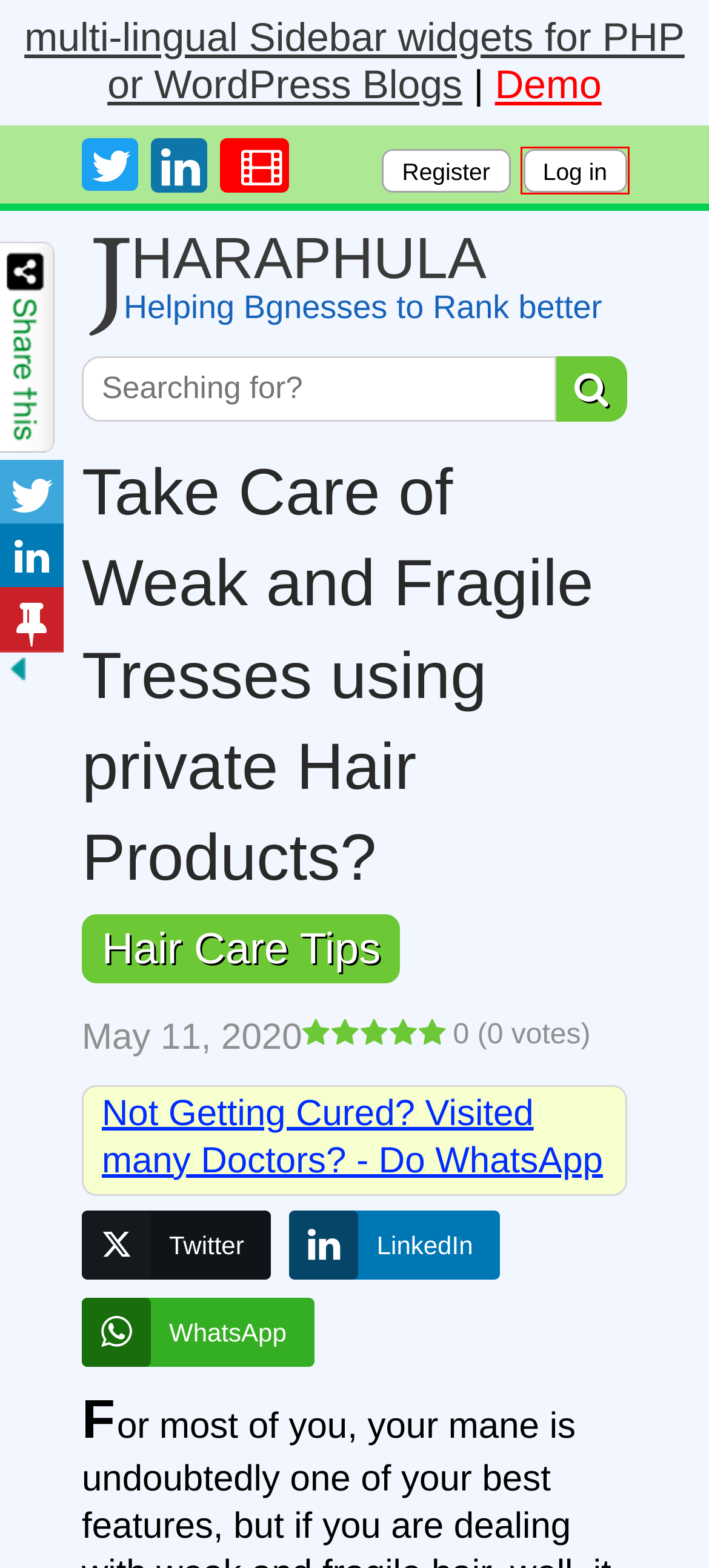Analyze the screenshot of a webpage that features a red rectangle bounding box. Pick the webpage description that best matches the new webpage you would see after clicking on the element within the red bounding box. Here are the candidates:
A. Medicated top Hair Care Tips for healthy Hair Growth
B. Daily updated Indian Blog of 6th Generation | JHARAPHULA
C. Daily updated 90+ informative Free Widgets for your PHP Blogs
D. Not Getting Cured? Ayurvedic Treatment for Diseases Do WhatsApp
E. Top 10 best Keratin Shampoos (Keratinology Detoxifying)
F. On the way your Financial Advisor for Financial Success
G. Registration Form ‹ JHARAPHULA — WordPress
H. Log In ‹ JHARAPHULA — WordPress

H